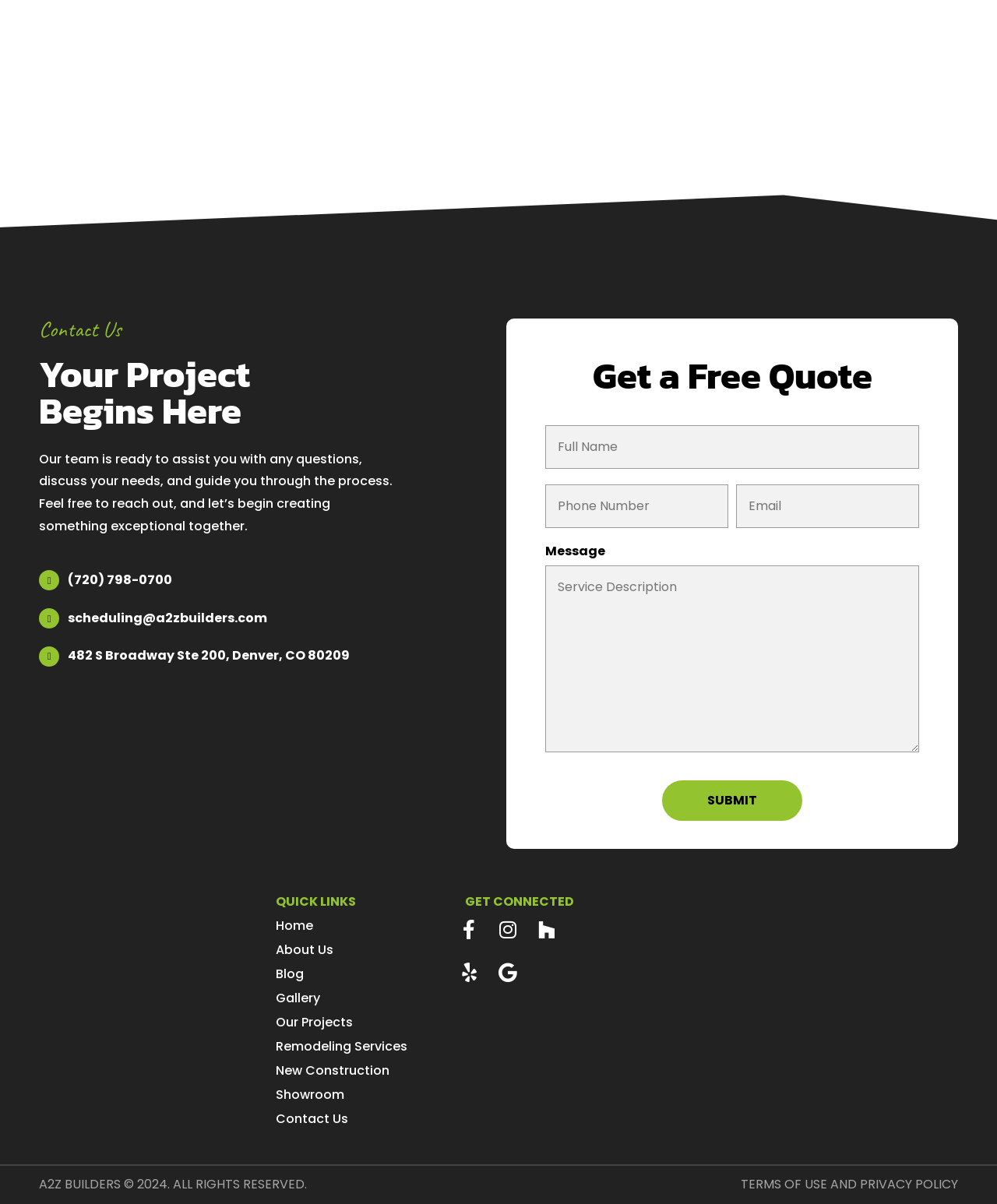Please locate the bounding box coordinates of the region I need to click to follow this instruction: "Send an email to scheduling@a2zbuilders.com".

[0.068, 0.507, 0.268, 0.522]